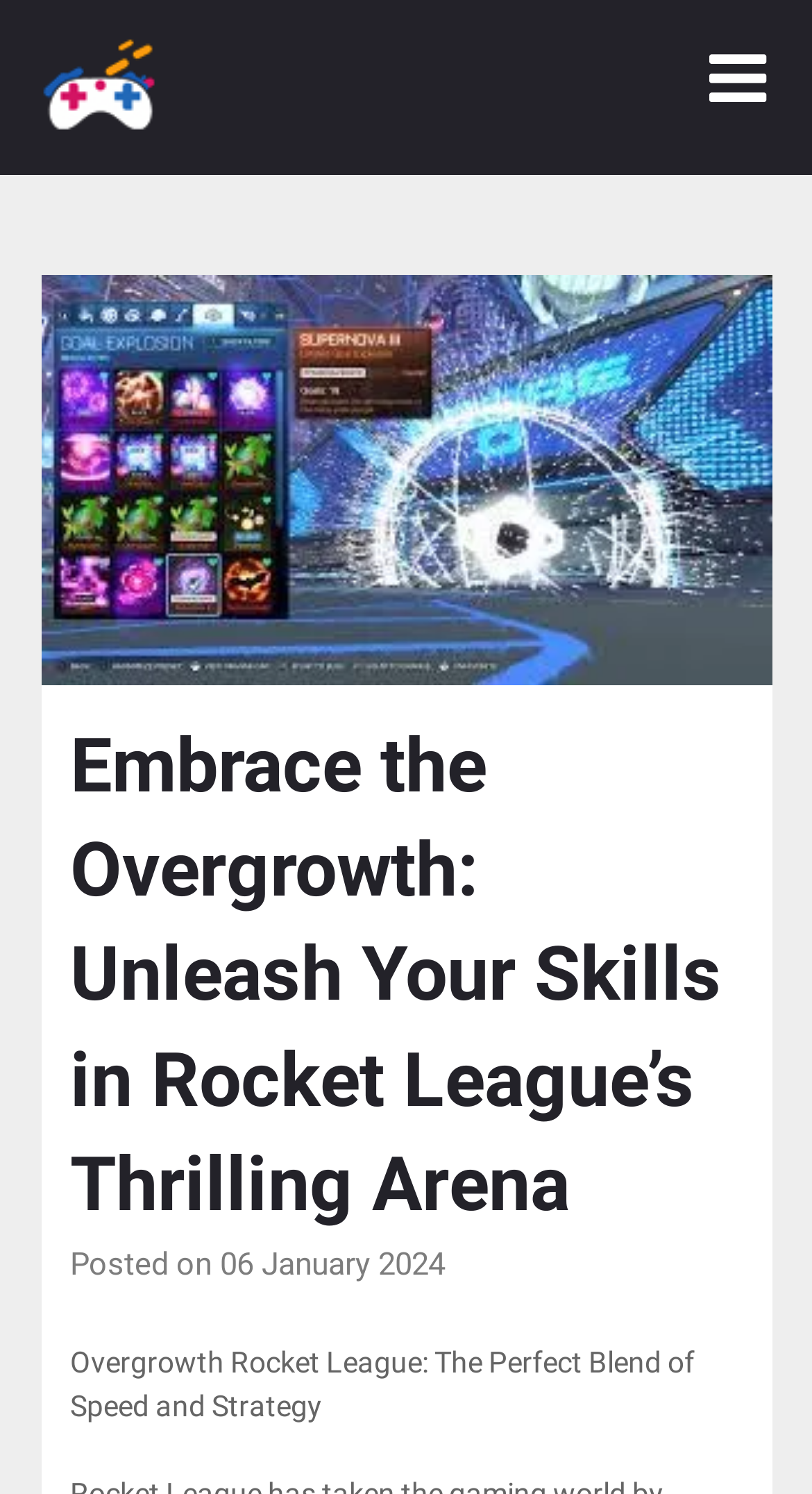What type of website is this?
Please interpret the details in the image and answer the question thoroughly.

The question can be answered by looking at the link element 'esportsguidetips.com' and the content of the webpage, which suggests that the website is an esports guide or tutorial website.